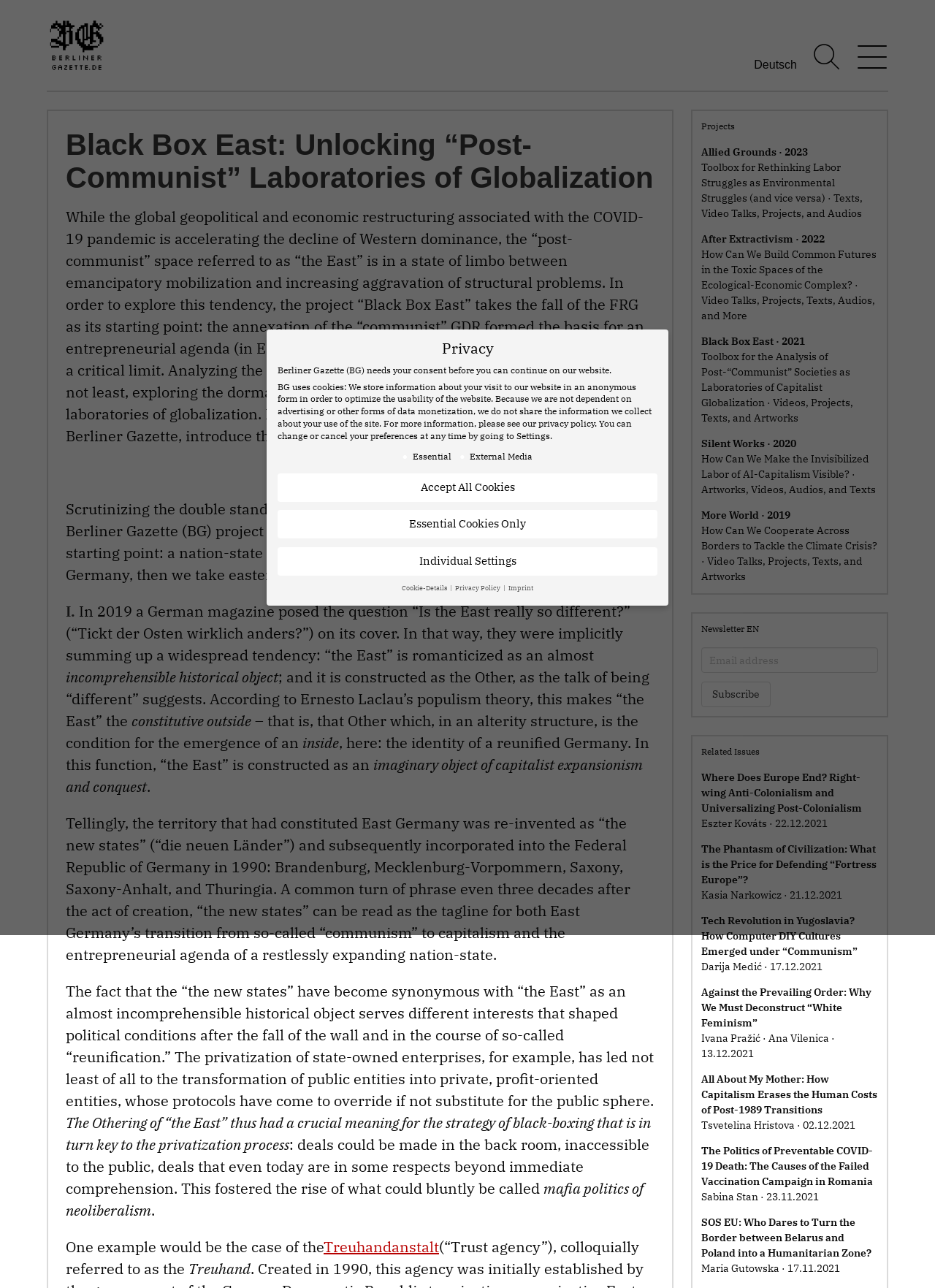Please answer the following question using a single word or phrase: 
What is the name of the project introduced by Magdalena Taube and Krystian Woznicki?

Black Box East